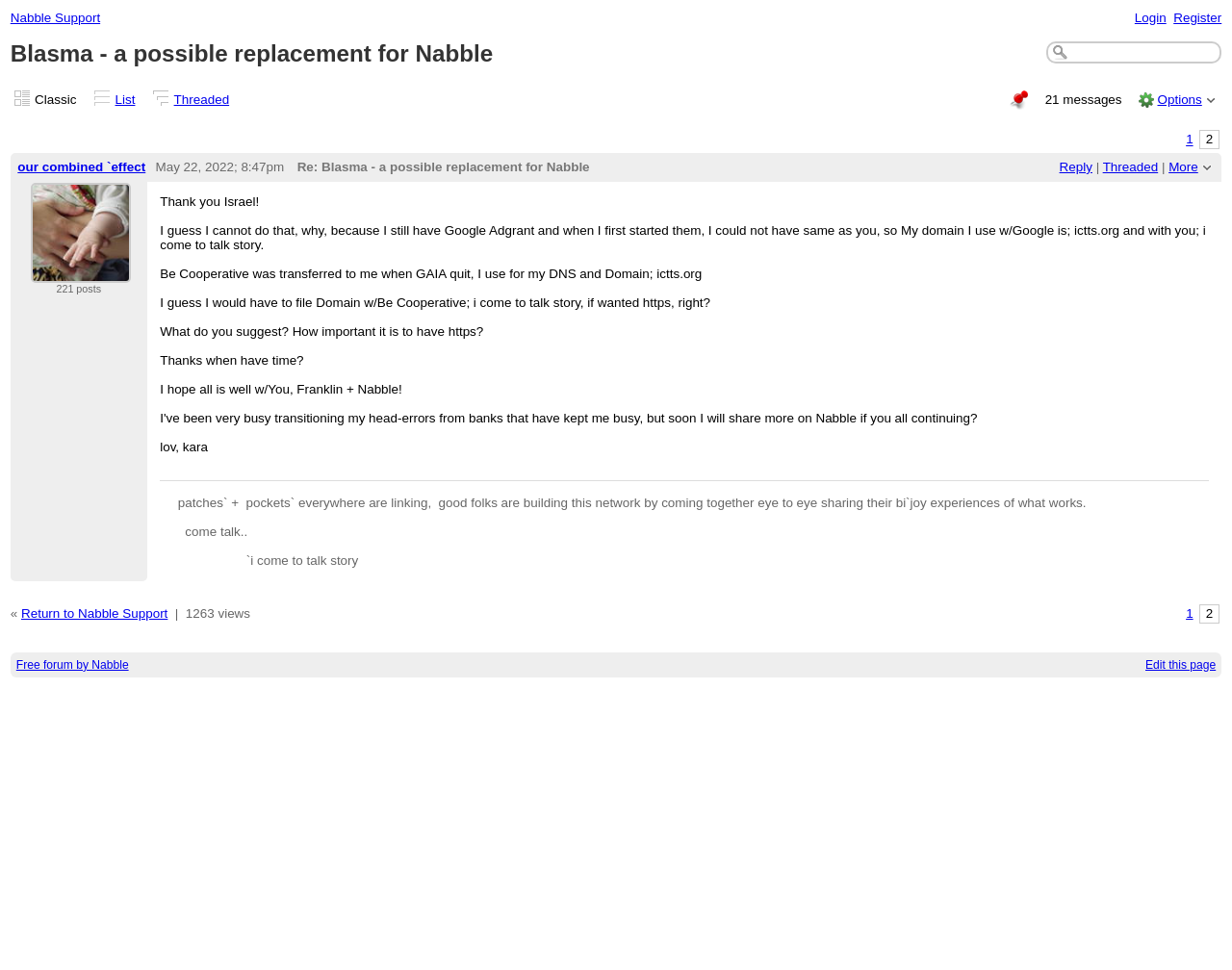Determine the bounding box coordinates for the area you should click to complete the following instruction: "Click on the 1 link".

[0.958, 0.135, 0.973, 0.153]